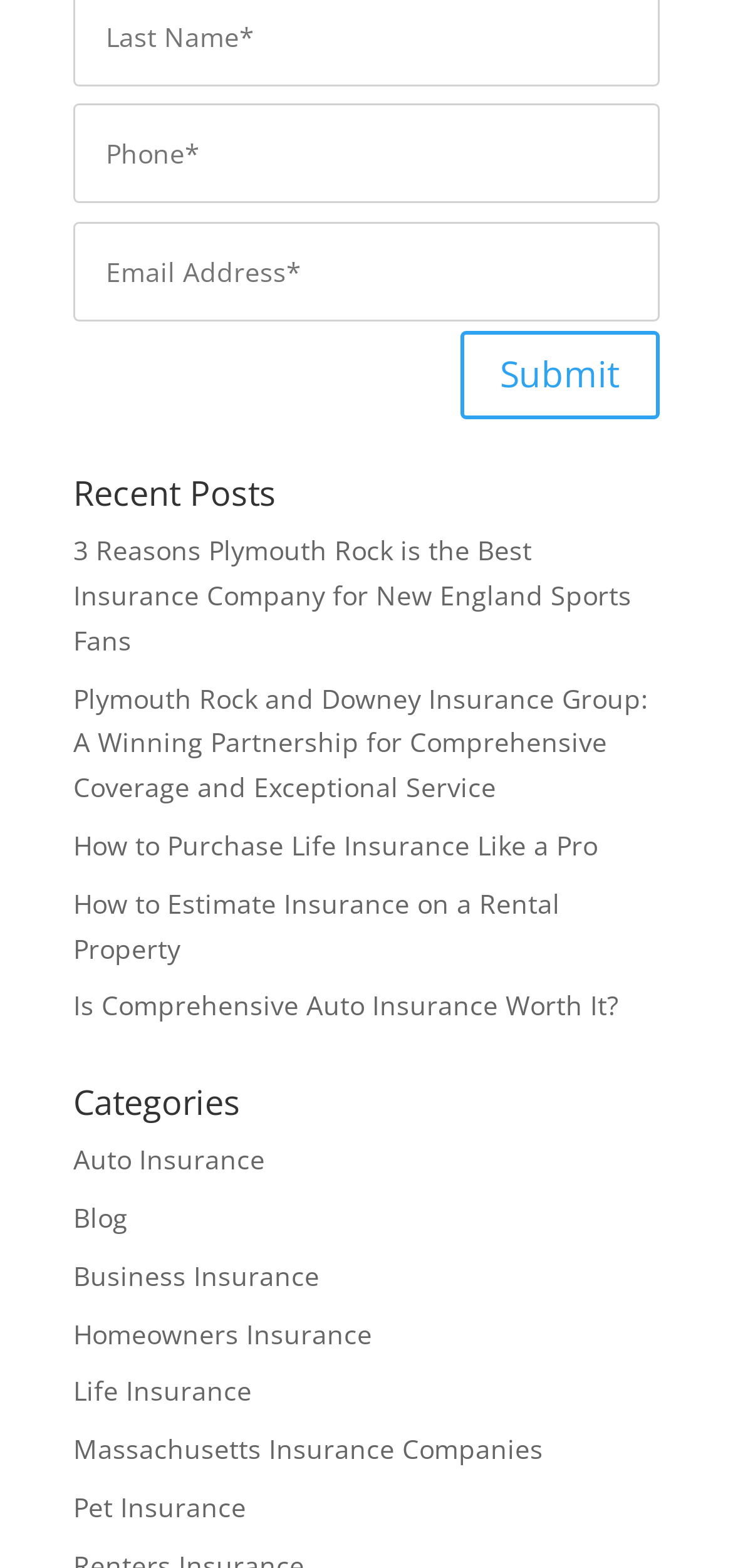Determine the bounding box for the HTML element described here: "Massachusetts Insurance Companies". The coordinates should be given as [left, top, right, bottom] with each number being a float between 0 and 1.

[0.1, 0.913, 0.741, 0.936]